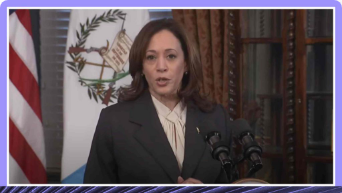Explain what is happening in the image with as much detail as possible.

In this image, Vice President Kamala Harris is captured during a press event, presumably following her meeting with Guatemalan President Bernardo Arévalo. She stands in front of the official flags and a backdrop resembling the seal of Guatemala, emphasizing the significance of international relations. Dressed in a sharp dark blazer over a cream-colored blouse, she appears poised and focused as she addresses the audience. The presence of microphones indicates that she is likely making an important statement to the press, showcasing her role in U.S. diplomatic efforts. This image is part of a series related to significant political dialogues, underscoring her active engagement in international affairs.